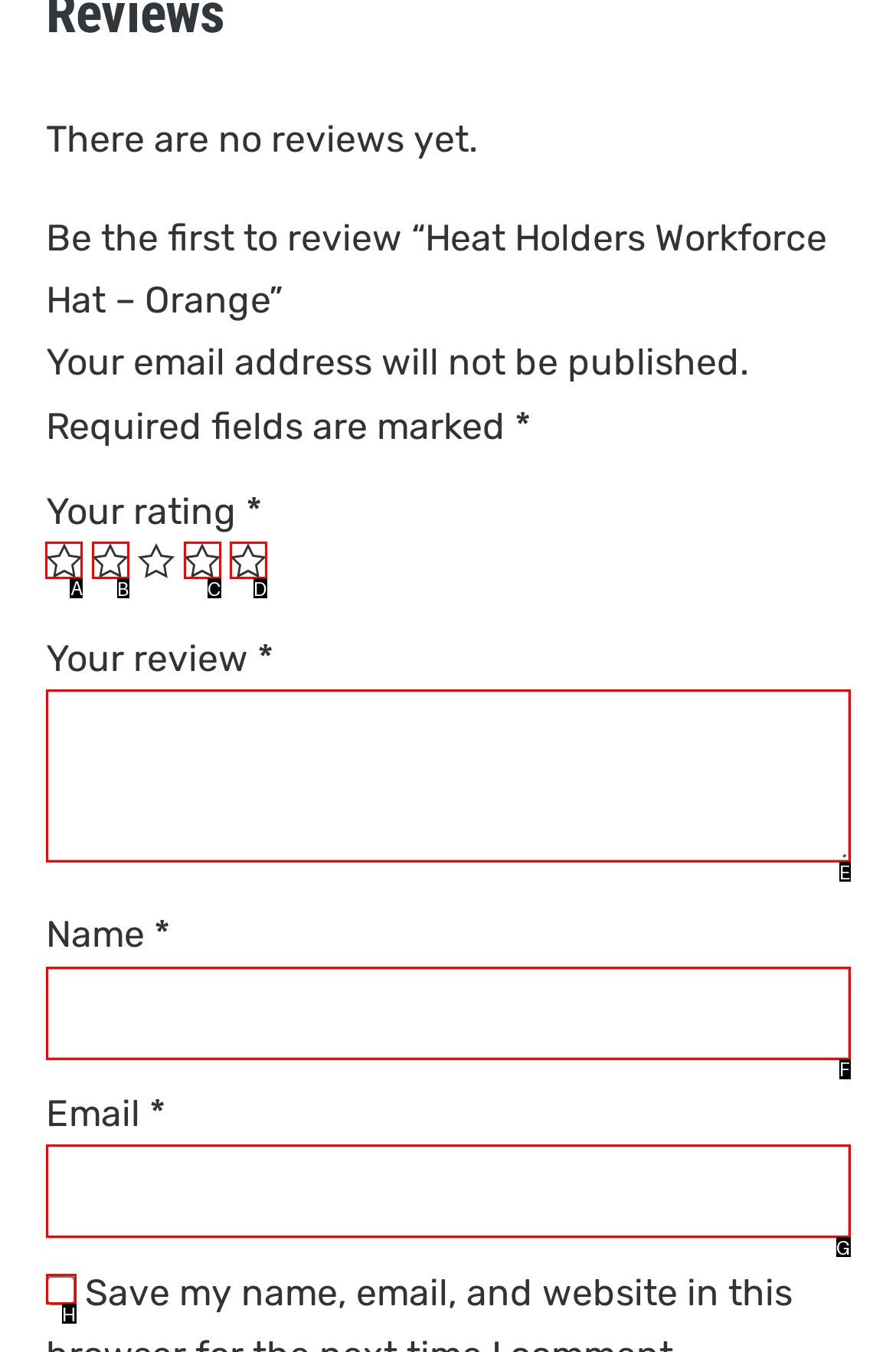Determine which HTML element should be clicked for this task: Rate the product
Provide the option's letter from the available choices.

A